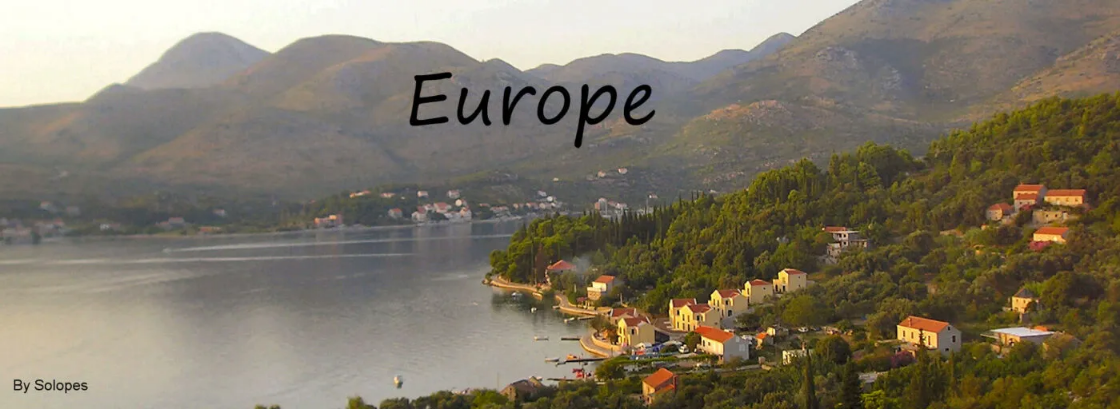What is overlaid on the image?
Based on the image, provide your answer in one word or phrase.

The word 'Europe'